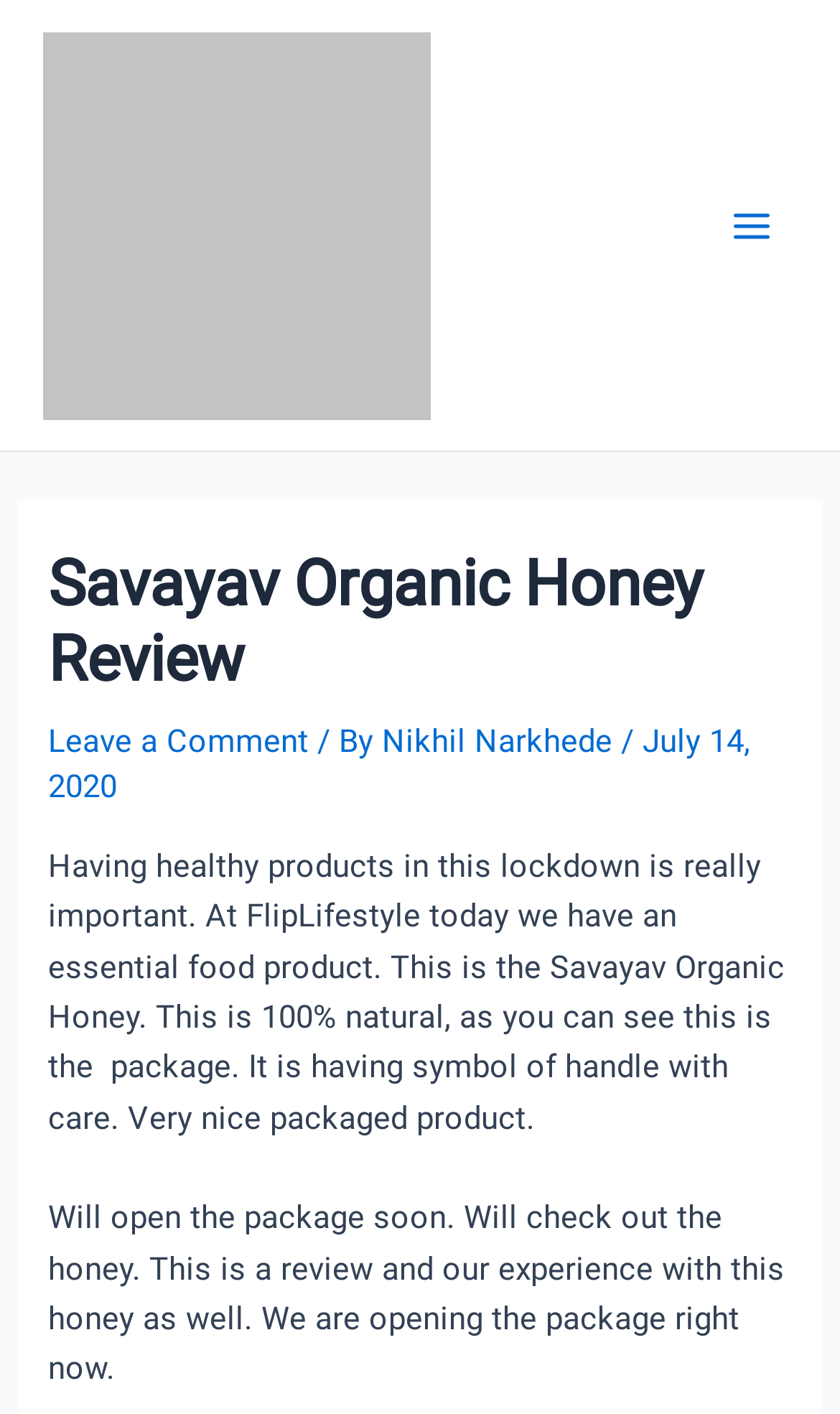When was the review published?
Based on the image, give a one-word or short phrase answer.

July 14, 2020